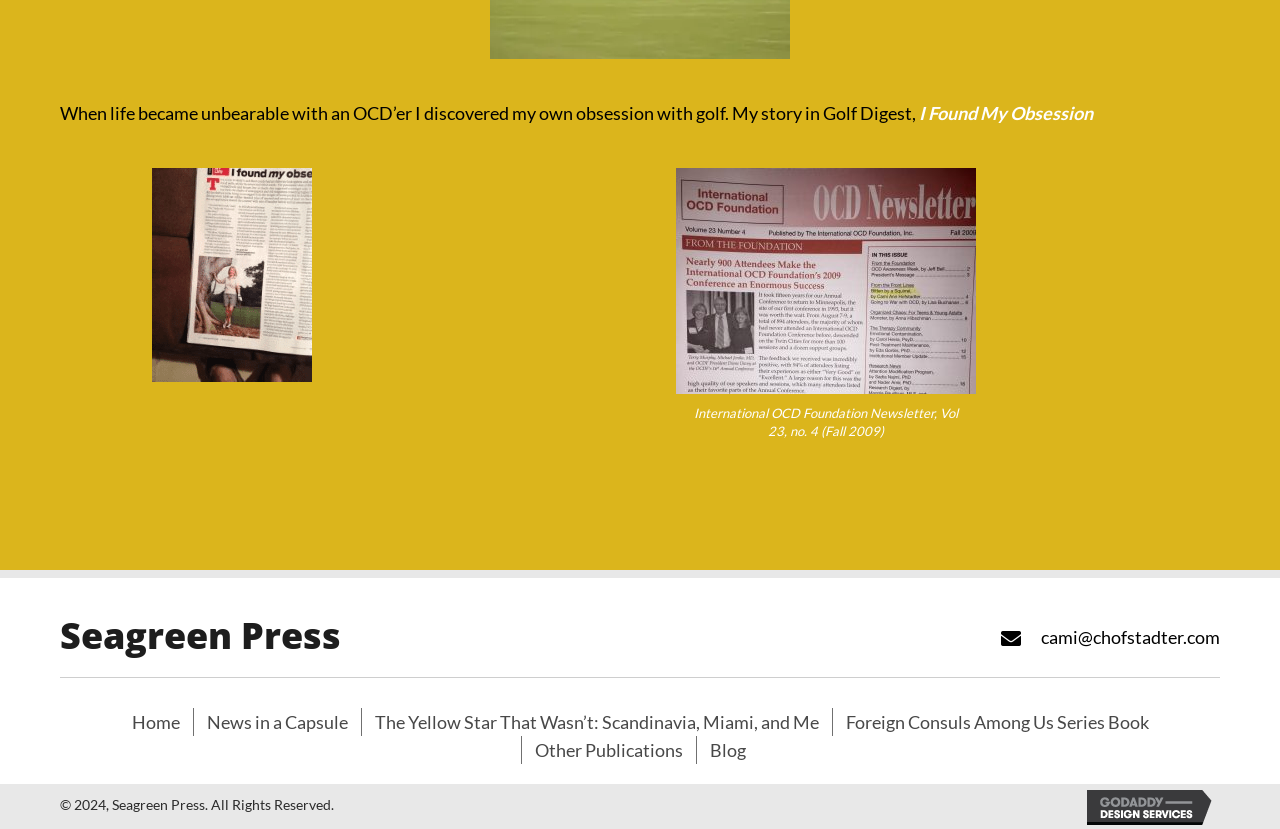Please identify the bounding box coordinates of the element that needs to be clicked to execute the following command: "Check the newsletter from Seagreen Press International OCD Foundation". Provide the bounding box using four float numbers between 0 and 1, formatted as [left, top, right, bottom].

[0.528, 0.203, 0.762, 0.543]